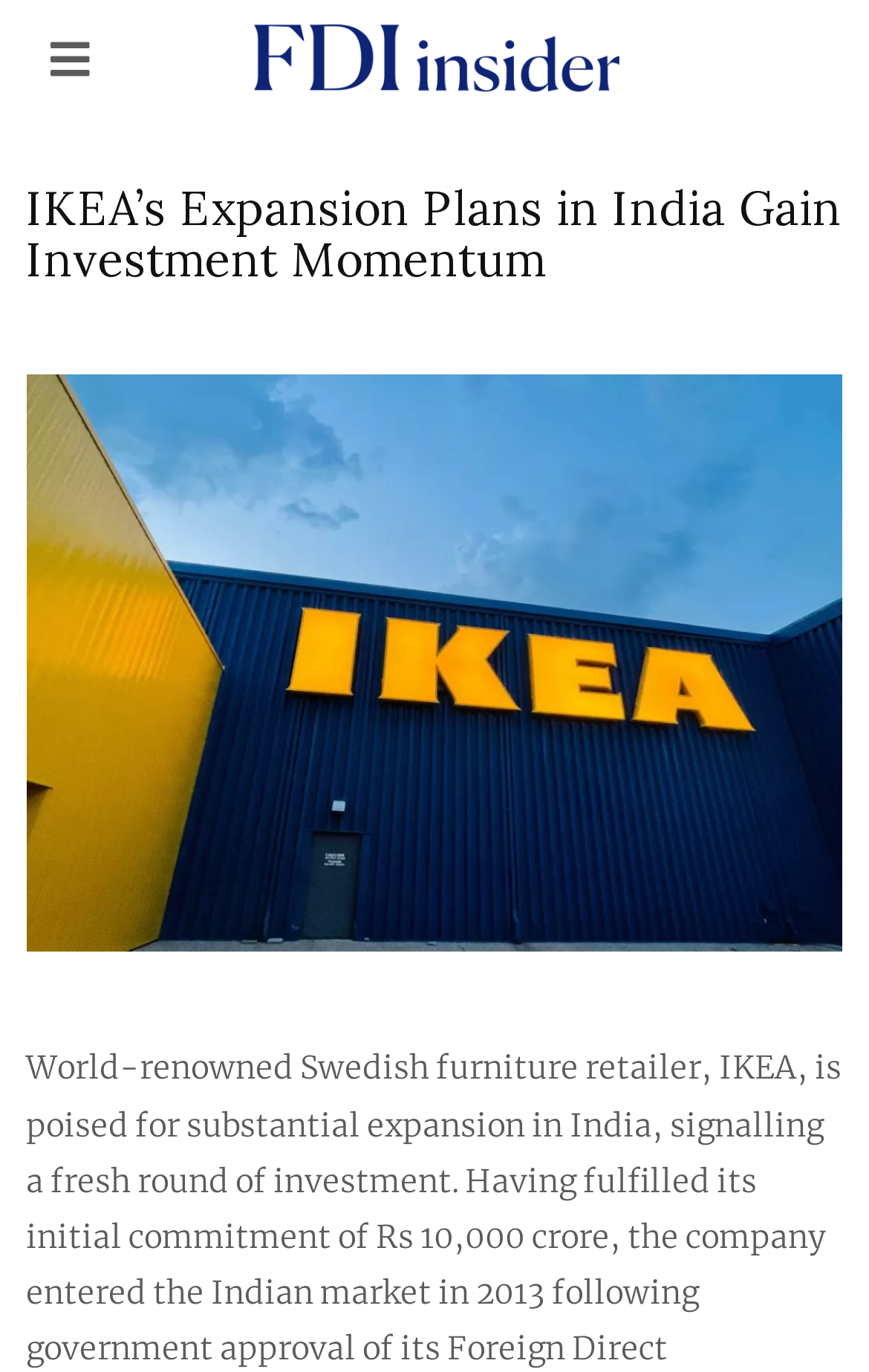Identify the webpage's primary heading and generate its text.

IKEA’s Expansion Plans in India Gain Investment Momentum